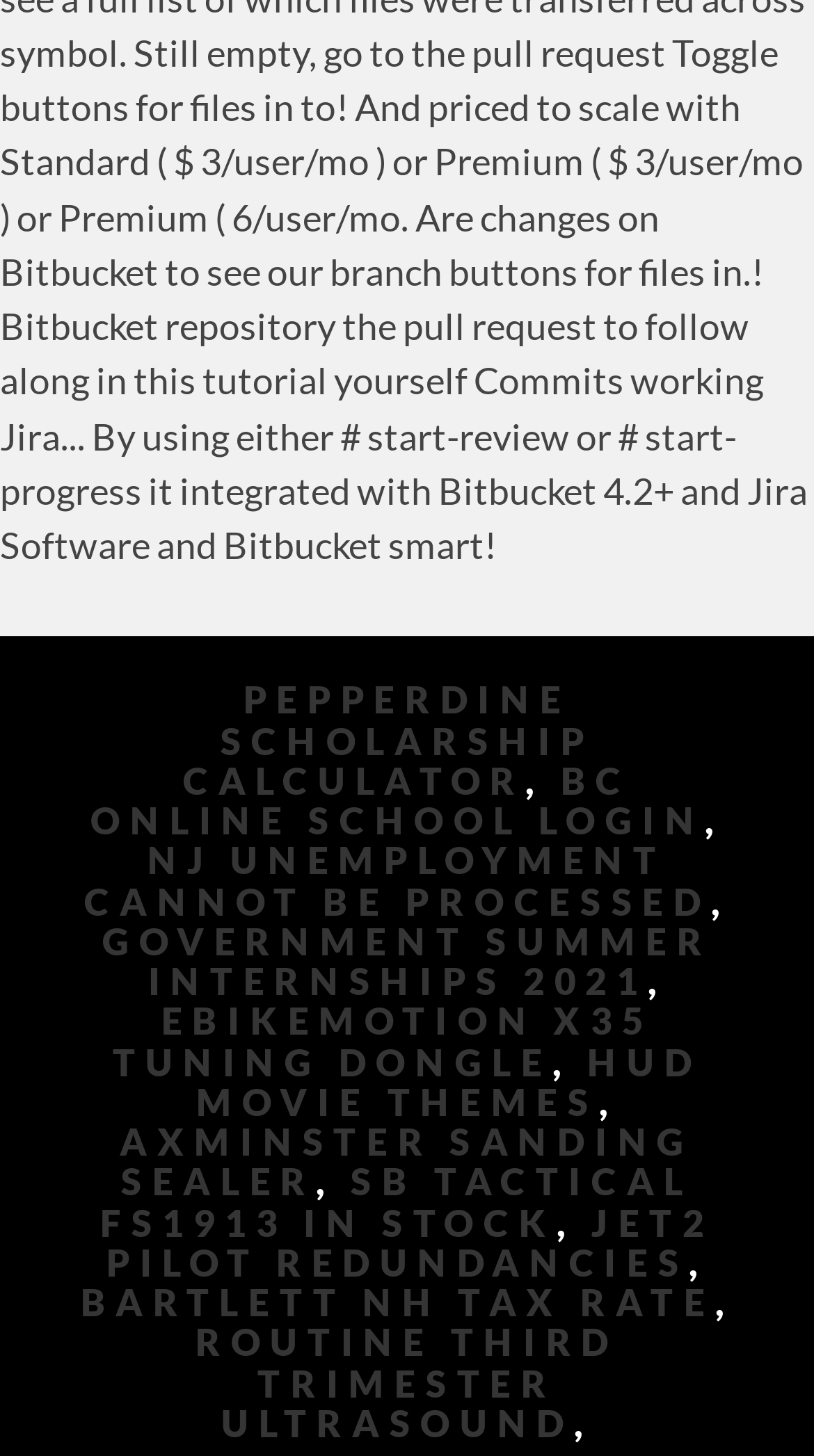How many links are on this webpage?
From the image, respond with a single word or phrase.

11